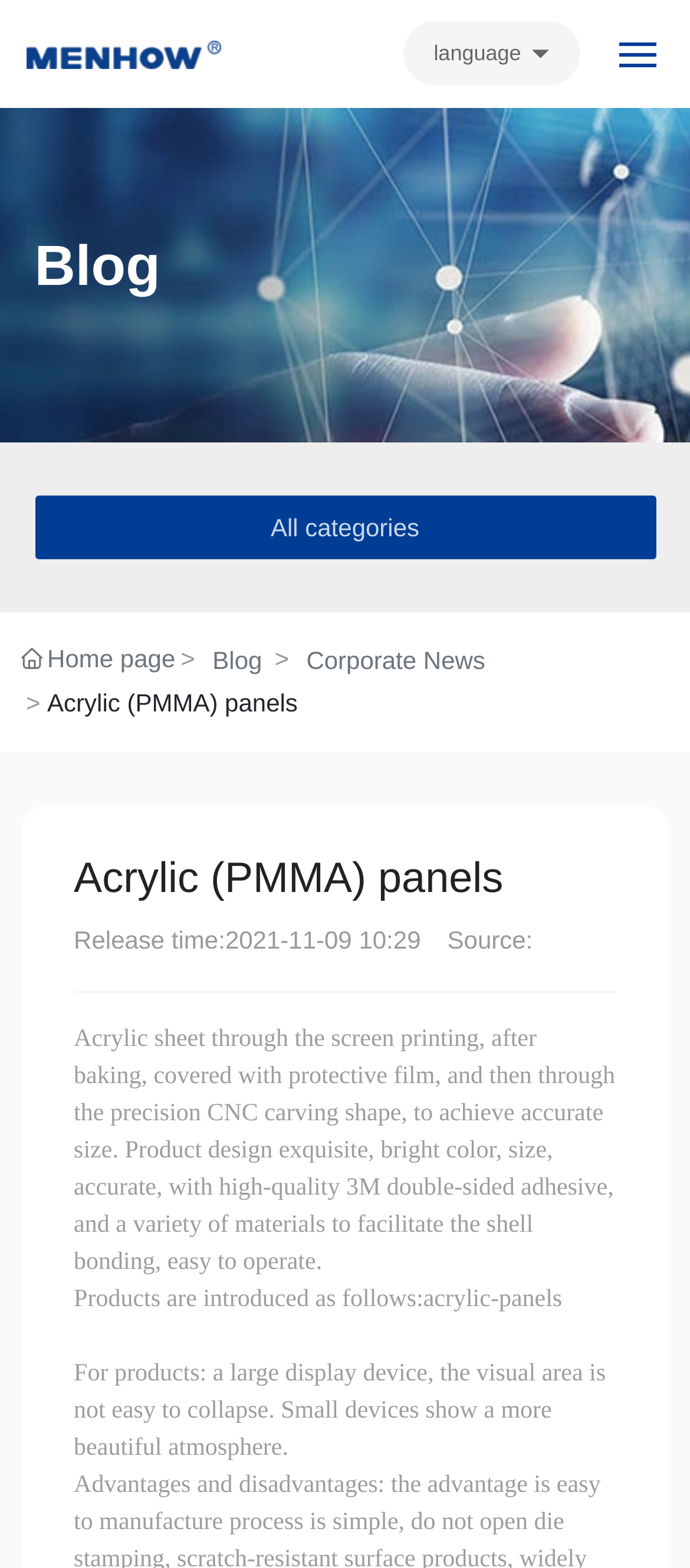Given the element description Silicone Rubber Products, specify the bounding box coordinates of the corresponding UI element in the format (top-left x, top-left y, bottom-right x, bottom-right y). All values must be between 0 and 1.

[0.051, 0.205, 0.949, 0.23]